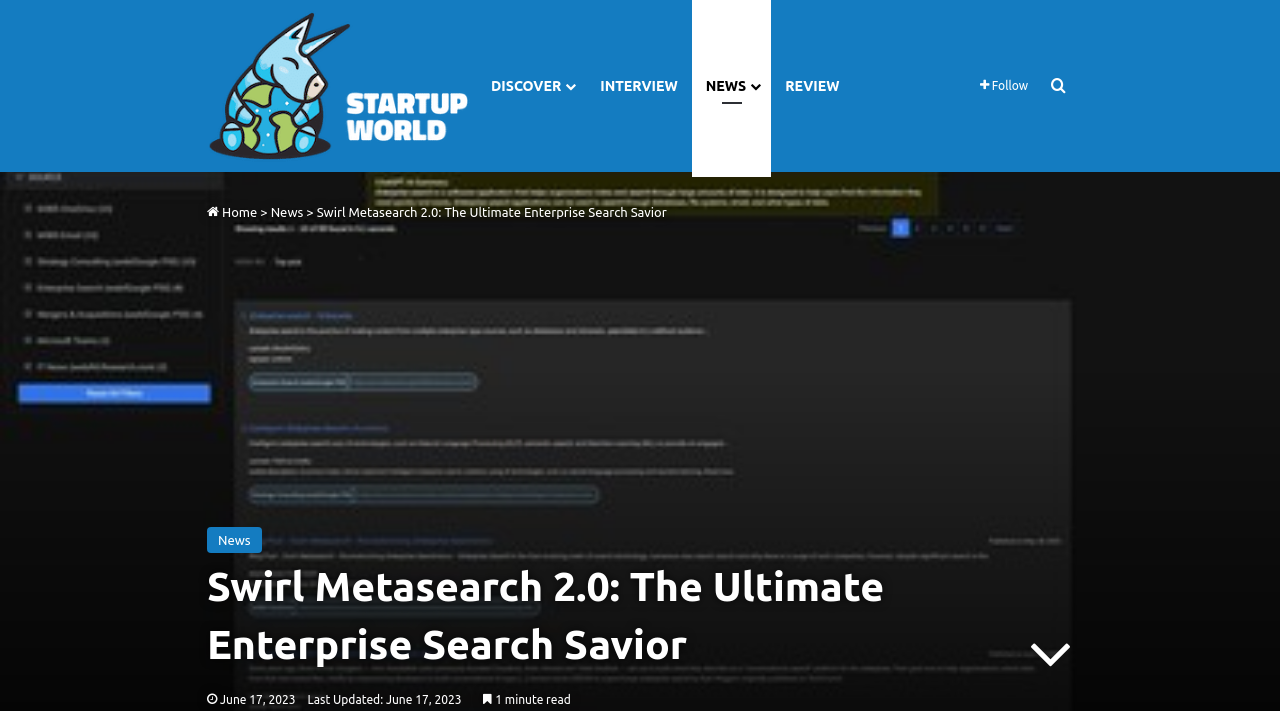Identify the bounding box coordinates for the region to click in order to carry out this instruction: "go to Startup World Tech". Provide the coordinates using four float numbers between 0 and 1, formatted as [left, top, right, bottom].

[0.162, 0.007, 0.373, 0.235]